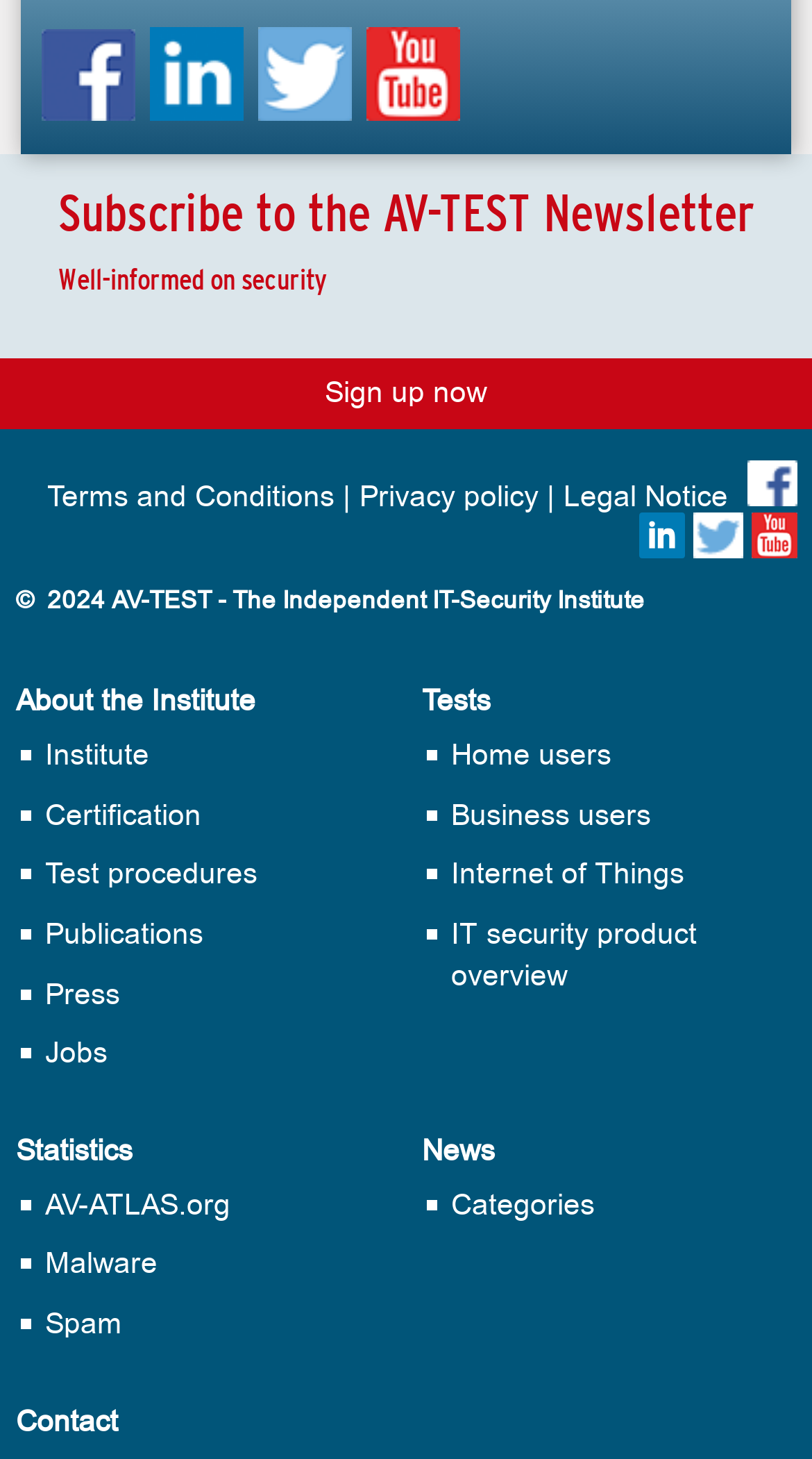What is the topic of the newsletter?
Answer with a single word or phrase by referring to the visual content.

Security